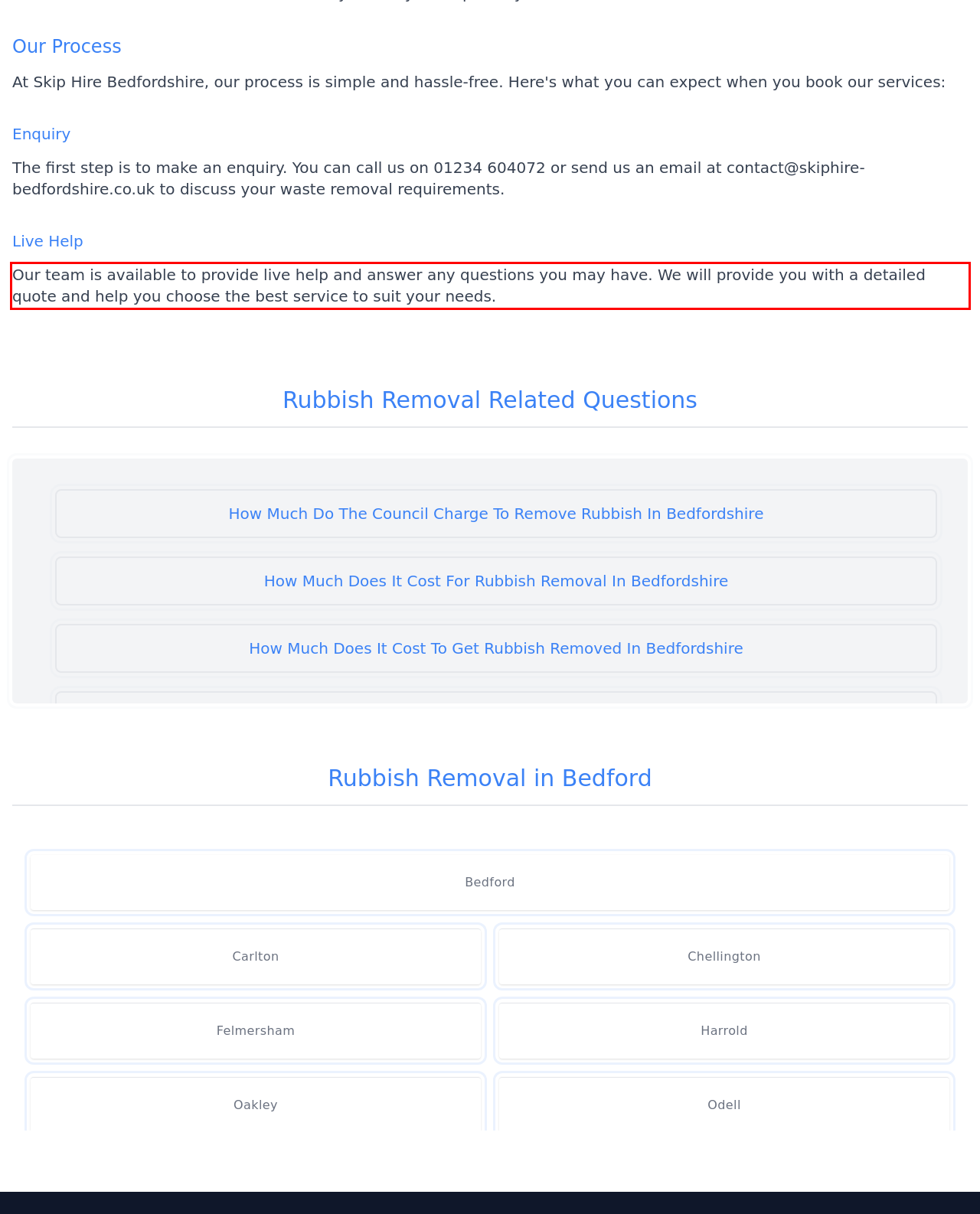From the given screenshot of a webpage, identify the red bounding box and extract the text content within it.

Our team is available to provide live help and answer any questions you may have. We will provide you with a detailed quote and help you choose the best service to suit your needs.